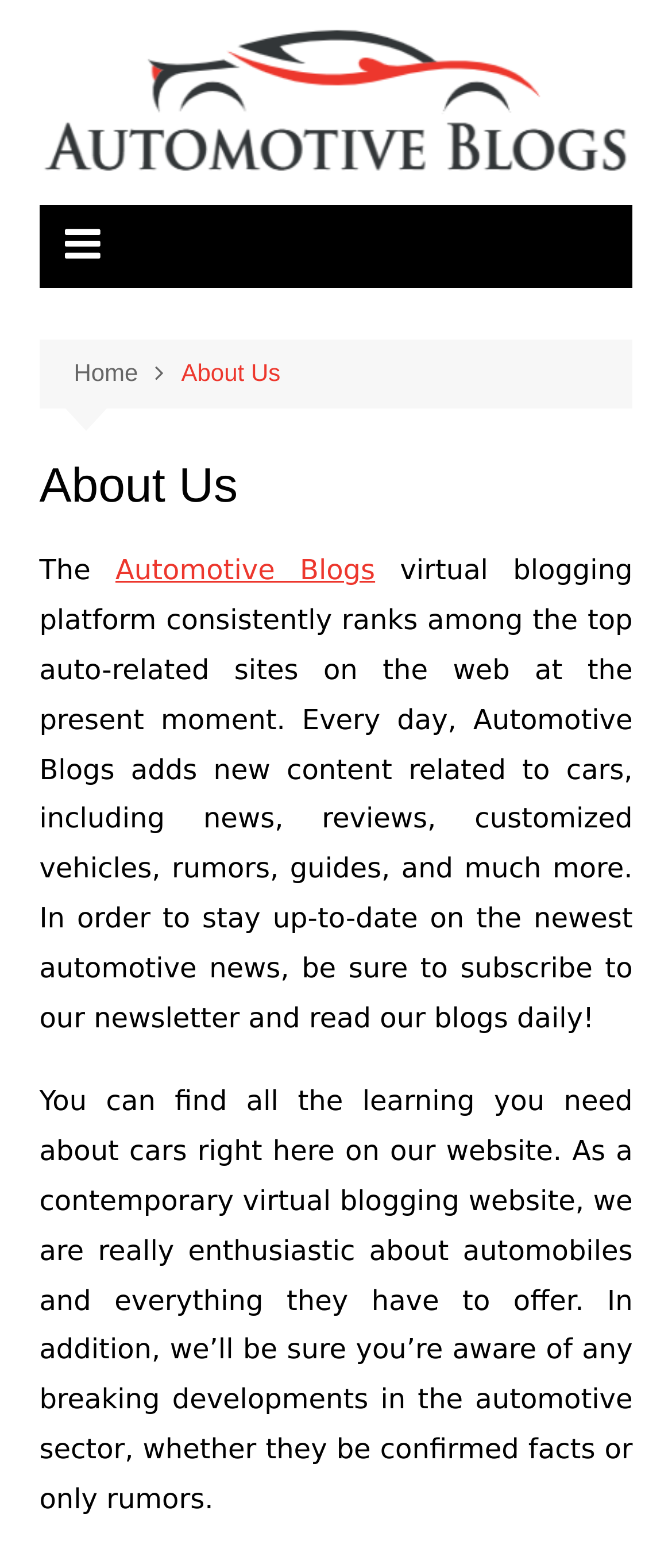What is the purpose of subscribing to the newsletter?
Observe the image and answer the question with a one-word or short phrase response.

To stay up-to-date on automotive news